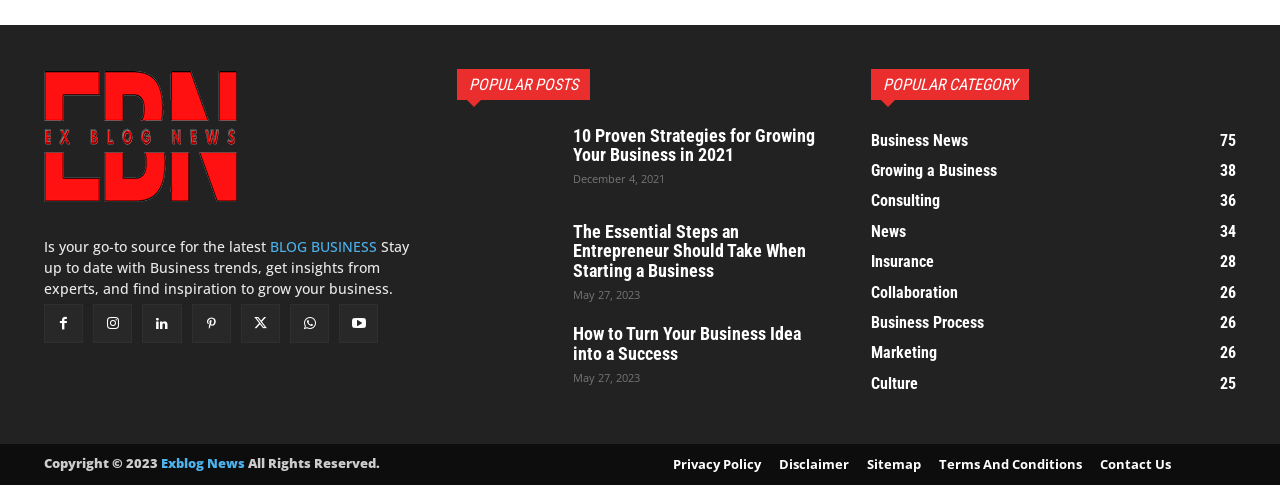Can you find the bounding box coordinates for the element to click on to achieve the instruction: "Visit Exblog News homepage"?

[0.126, 0.936, 0.191, 0.973]